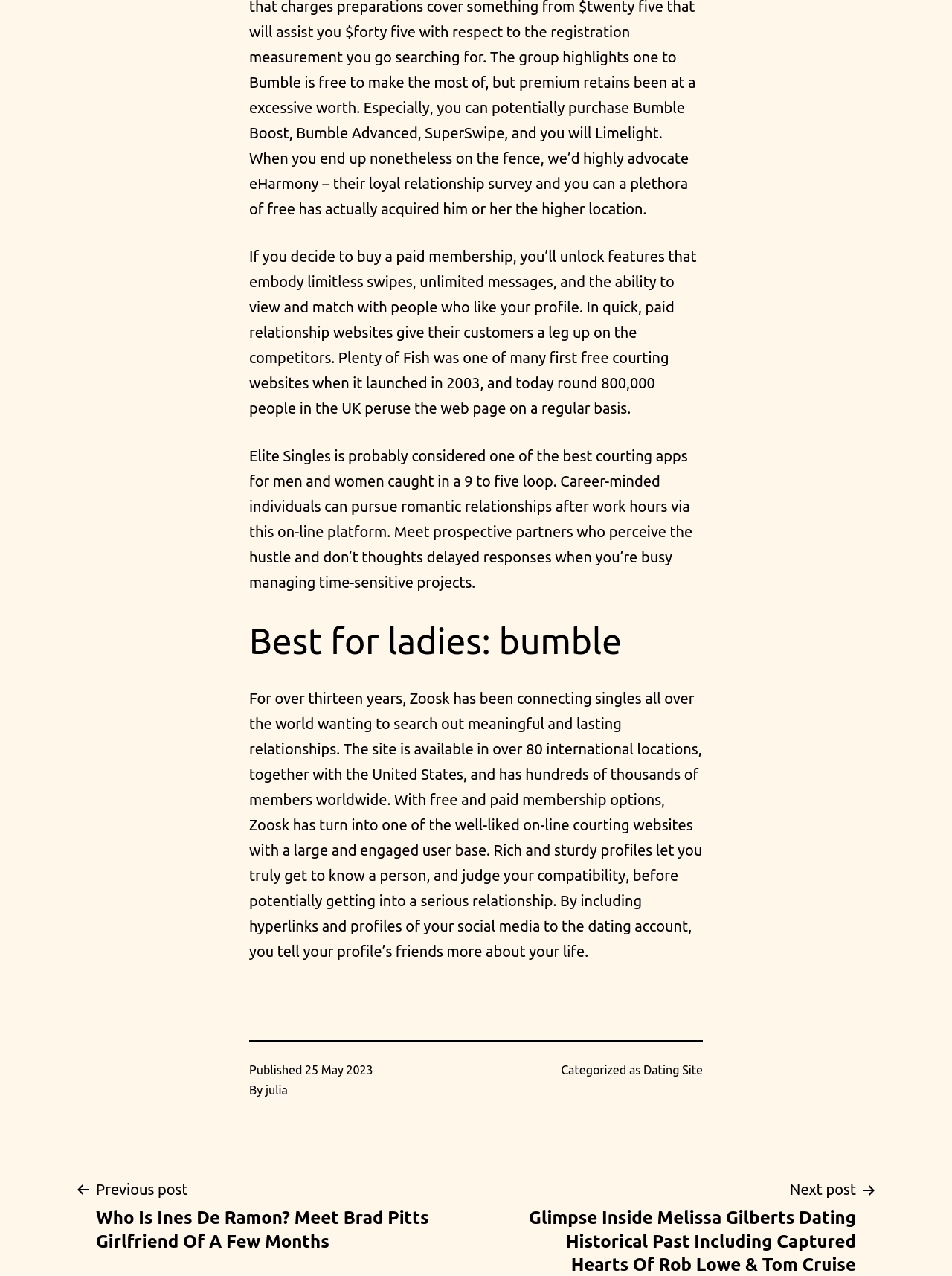What is the main topic of this webpage?
Carefully examine the image and provide a detailed answer to the question.

Based on the content of the webpage, it appears to be discussing various dating sites and their features, such as paid membership options and user demographics.